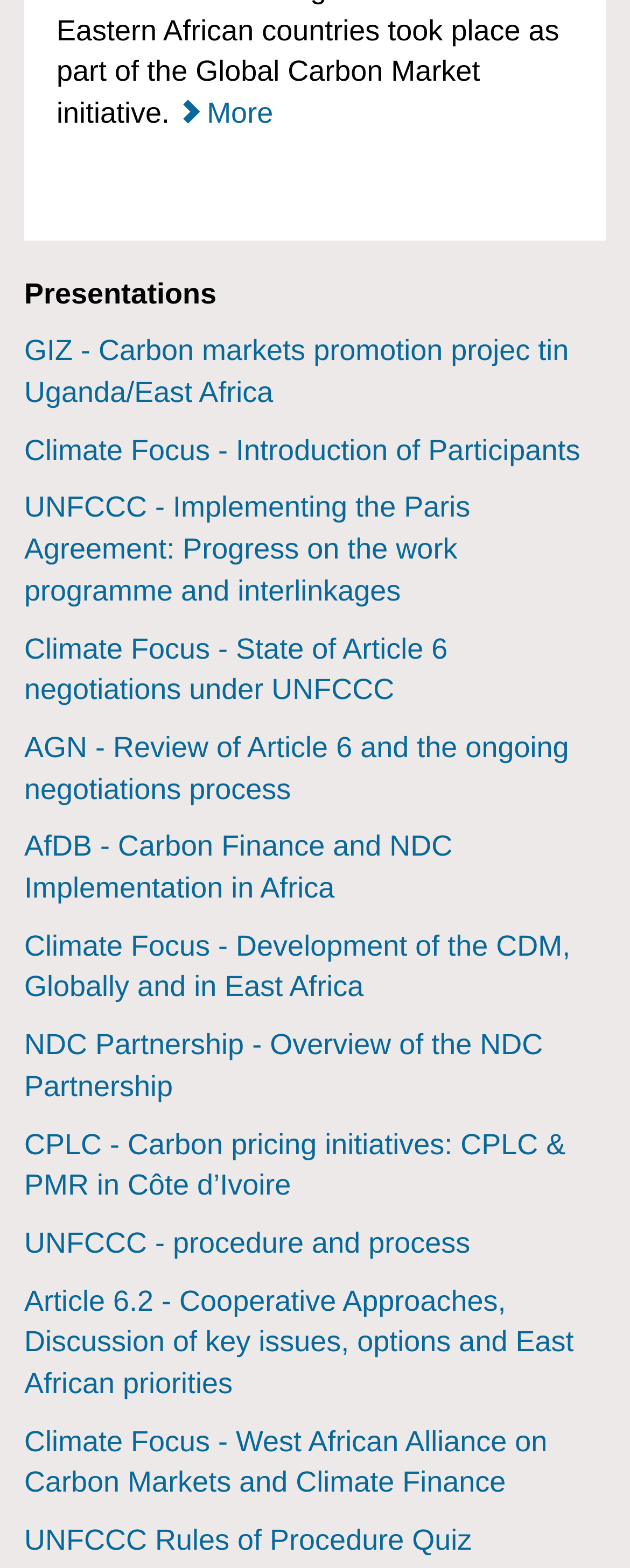Please determine the bounding box coordinates of the section I need to click to accomplish this instruction: "View GIZ - Carbon markets promotion project in Uganda/East Africa".

[0.038, 0.213, 0.903, 0.26]